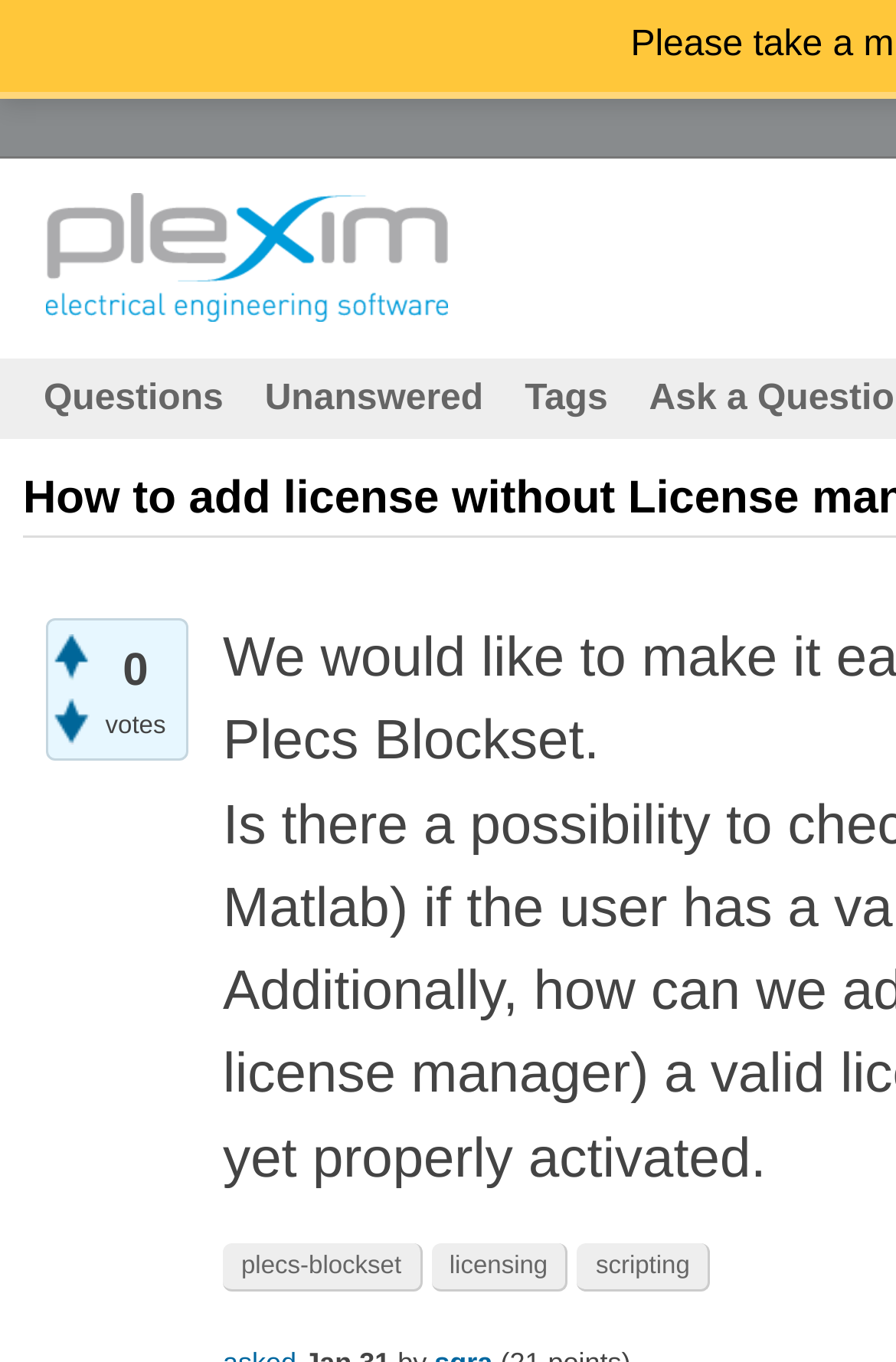What is the name of the forum?
Kindly offer a comprehensive and detailed response to the question.

The name of the forum can be determined by looking at the top-left corner of the webpage, where the link 'PLECS User Forum' is located, along with an image of the same name.